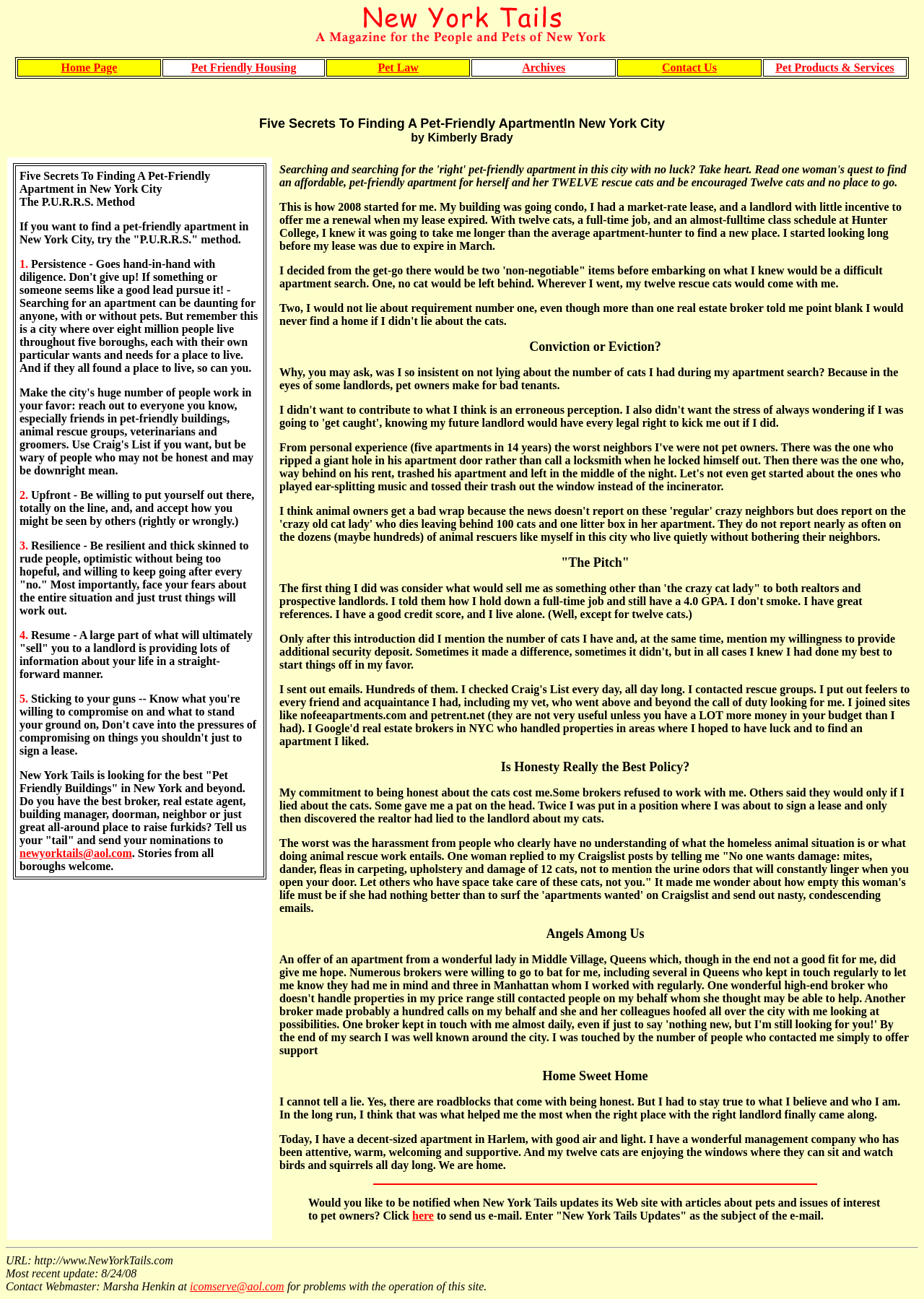Using the provided description here, find the bounding box coordinates for the UI element. Provide the coordinates in (top-left x, top-left y, bottom-right x, bottom-right y) format, ensuring all values are between 0 and 1.

[0.446, 0.931, 0.469, 0.941]